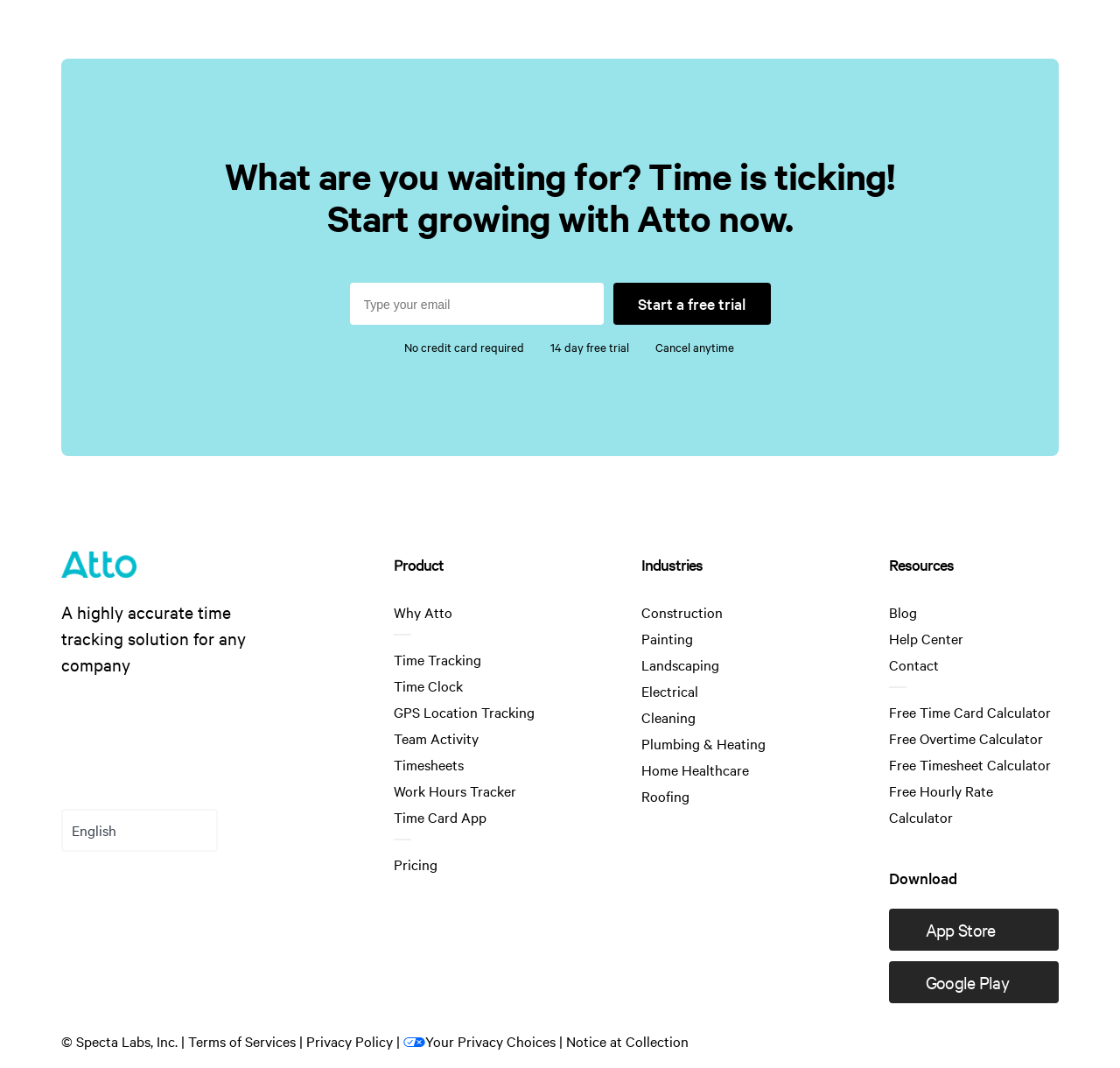Please specify the bounding box coordinates of the clickable section necessary to execute the following command: "check buddy up price".

None